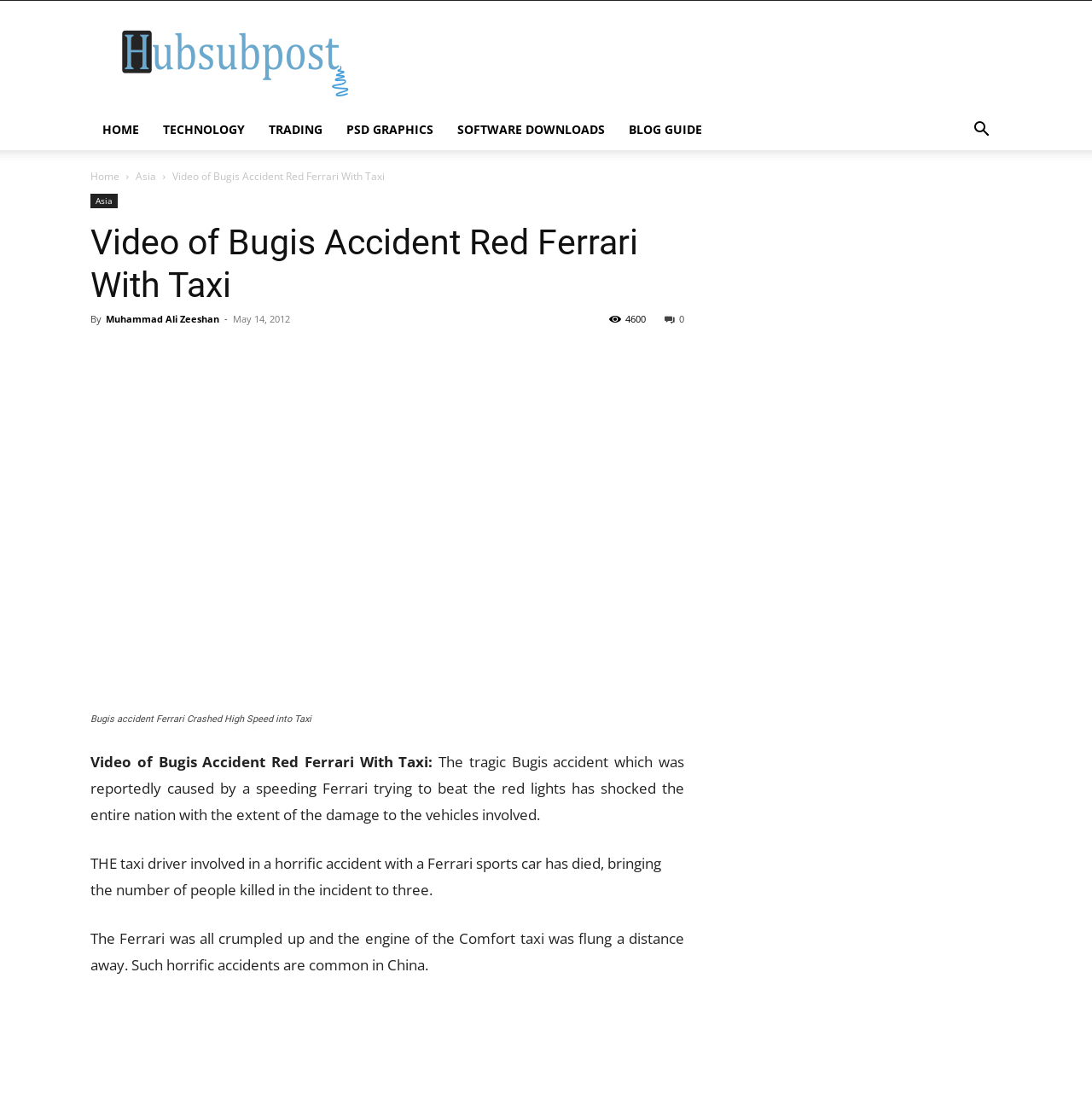Please identify the coordinates of the bounding box that should be clicked to fulfill this instruction: "Call the phone number".

None